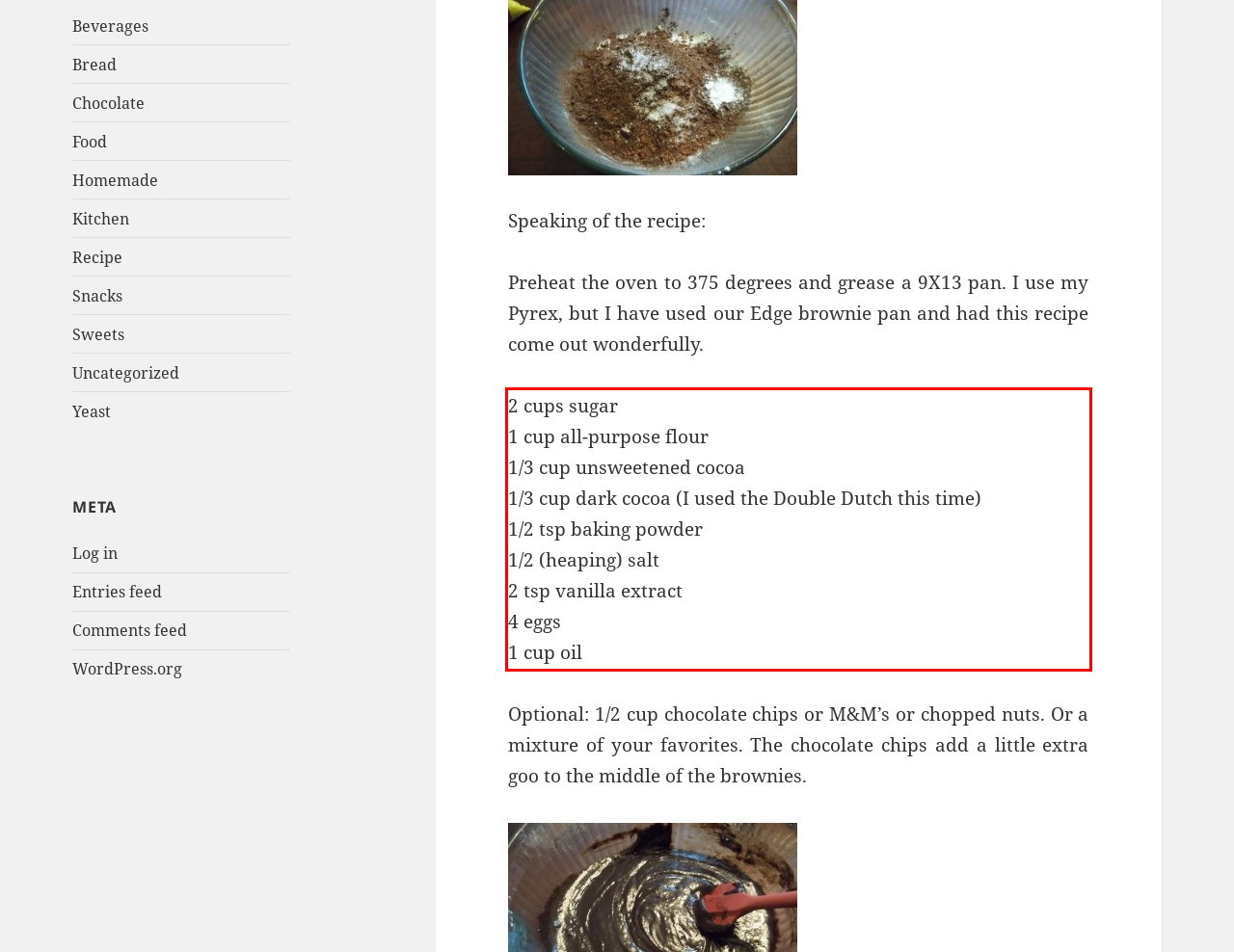You are looking at a screenshot of a webpage with a red rectangle bounding box. Use OCR to identify and extract the text content found inside this red bounding box.

2 cups sugar 1 cup all-purpose flour 1/3 cup unsweetened cocoa 1/3 cup dark cocoa (I used the Double Dutch this time) 1/2 tsp baking powder 1/2 (heaping) salt 2 tsp vanilla extract 4 eggs 1 cup oil